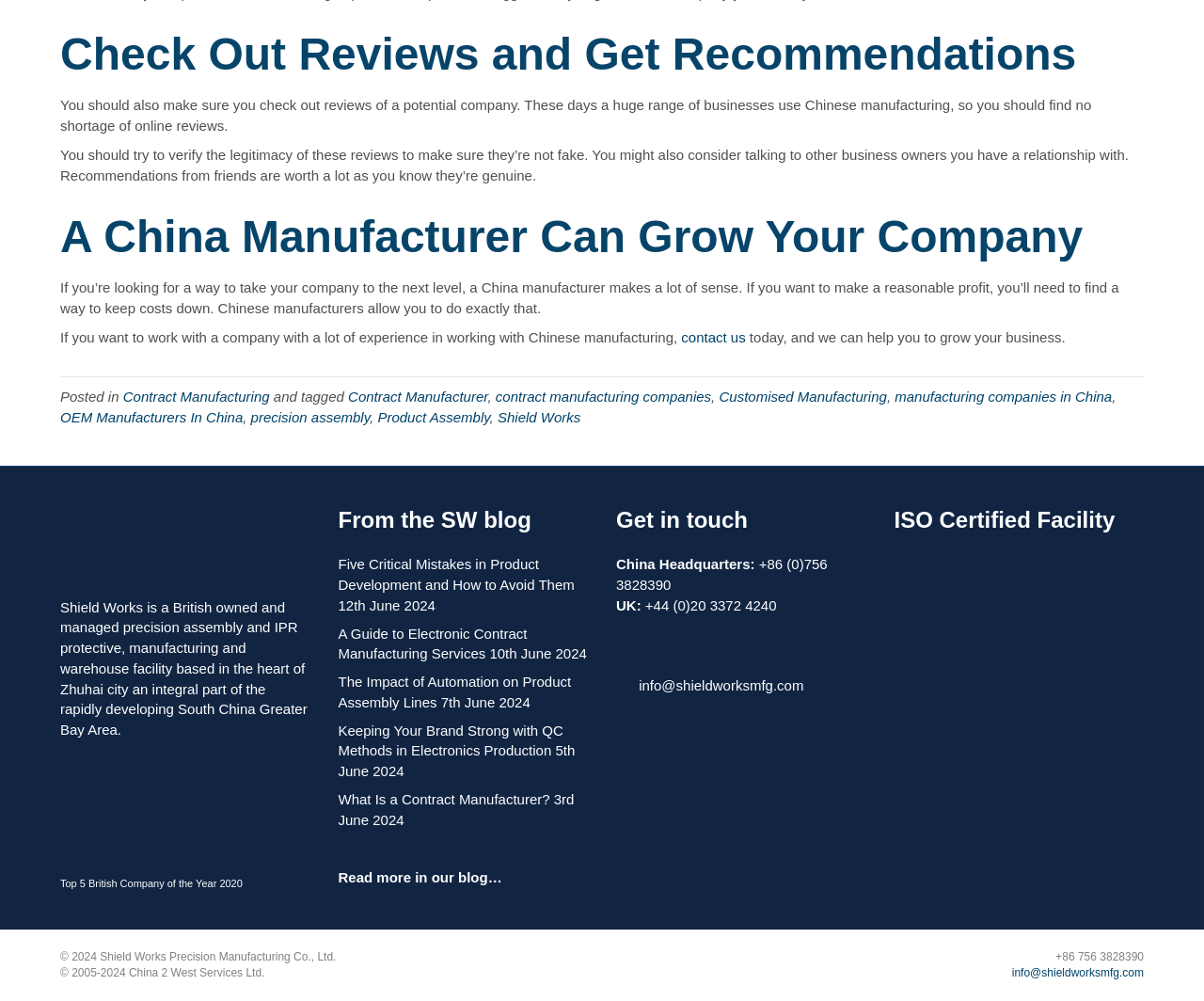Find the bounding box coordinates for the HTML element described as: "The Nonwovens Institute Home". The coordinates should consist of four float values between 0 and 1, i.e., [left, top, right, bottom].

None